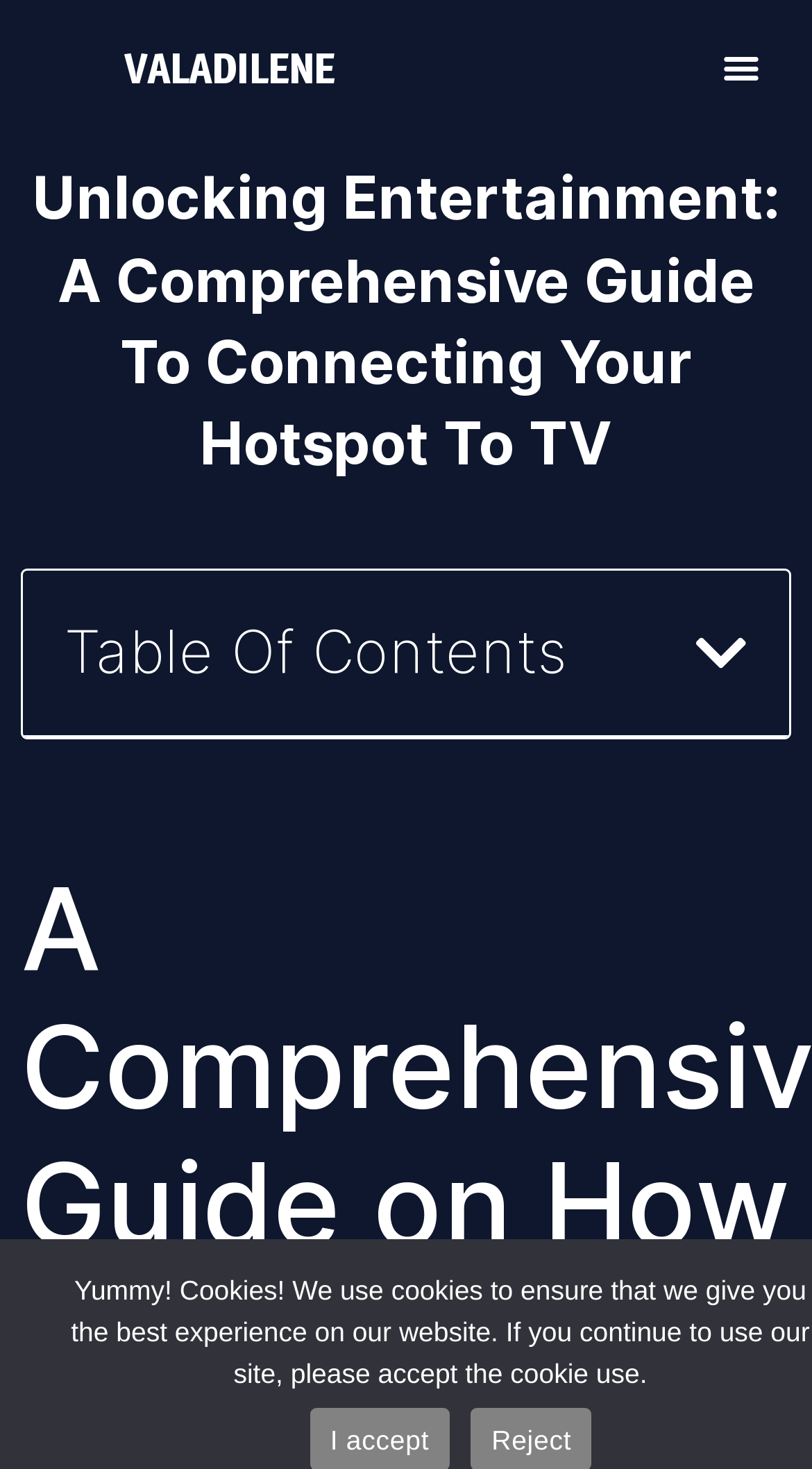Determine the bounding box of the UI component based on this description: "Menu". The bounding box coordinates should be four float values between 0 and 1, i.e., [left, top, right, bottom].

[0.879, 0.028, 0.948, 0.066]